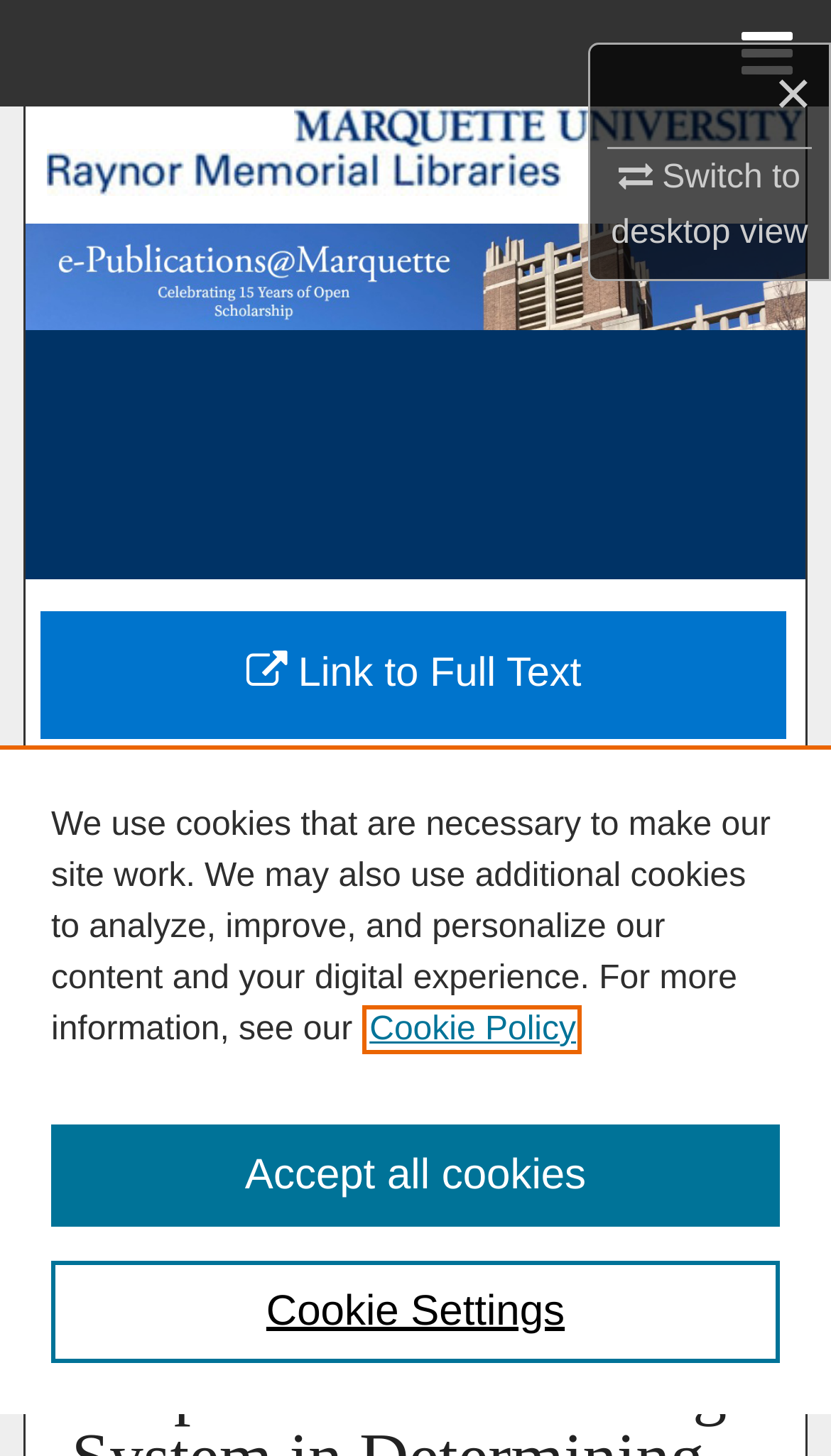Predict the bounding box for the UI component with the following description: "Digital Commons Network™".

[0.0, 0.366, 1.0, 0.439]